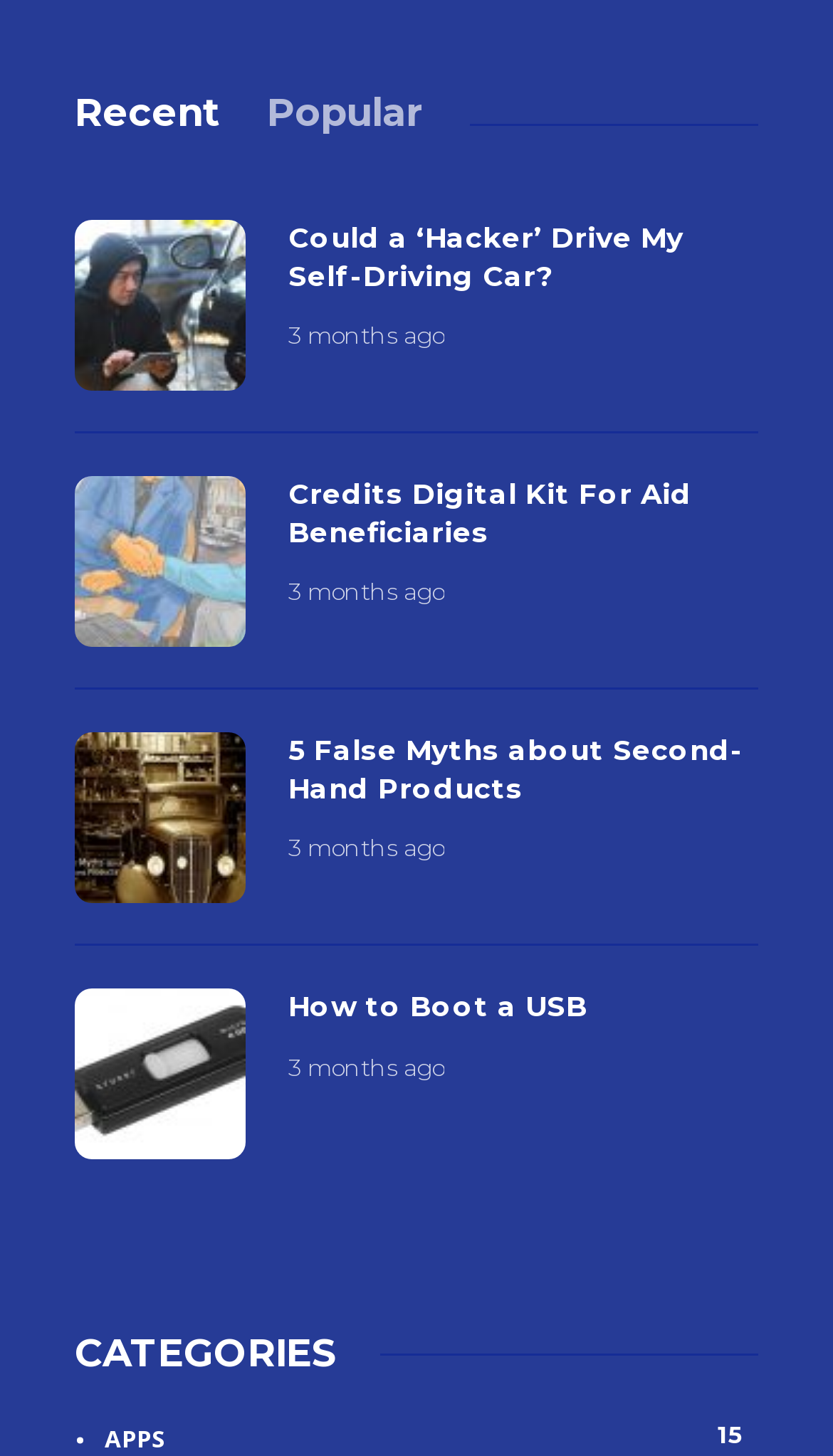How many tabs are available?
Using the visual information, answer the question in a single word or phrase.

2